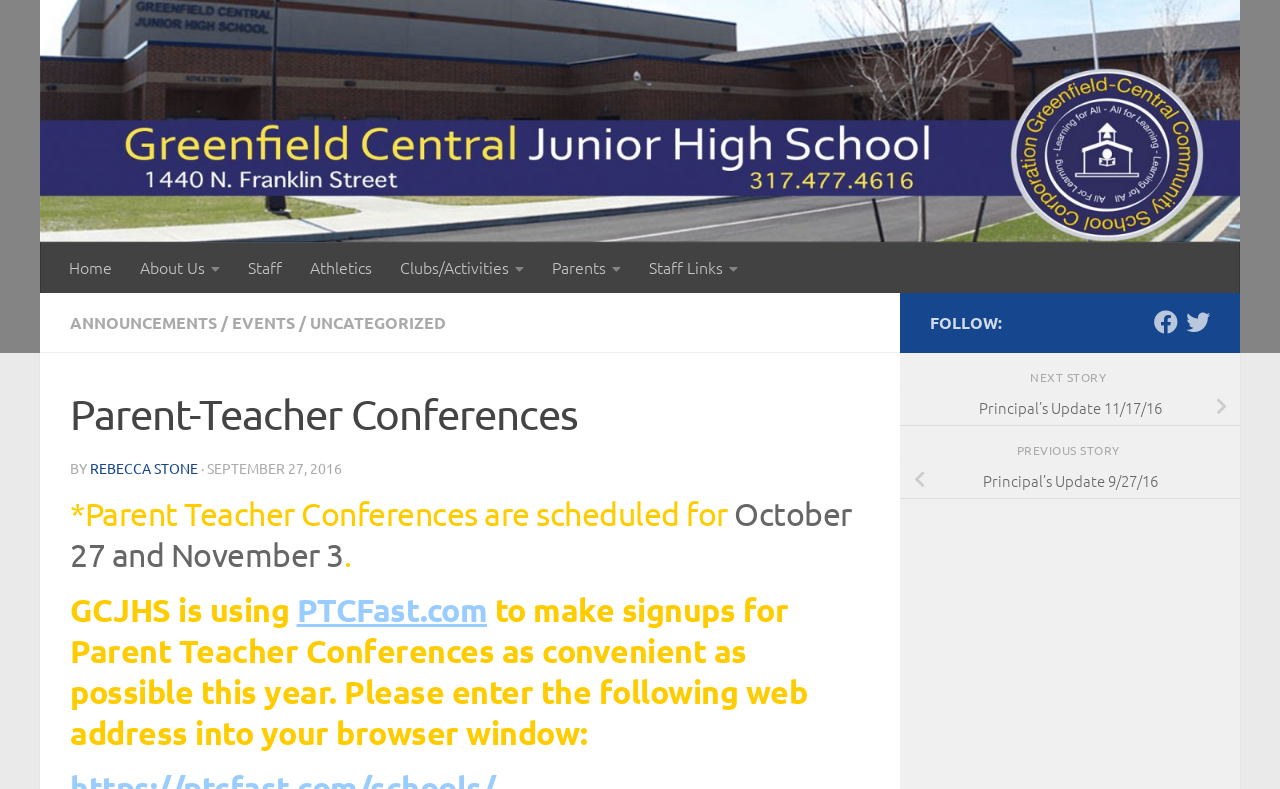Answer the question below with a single word or a brief phrase: 
Who wrote the post on September 27, 2016?

Rebecca Stone